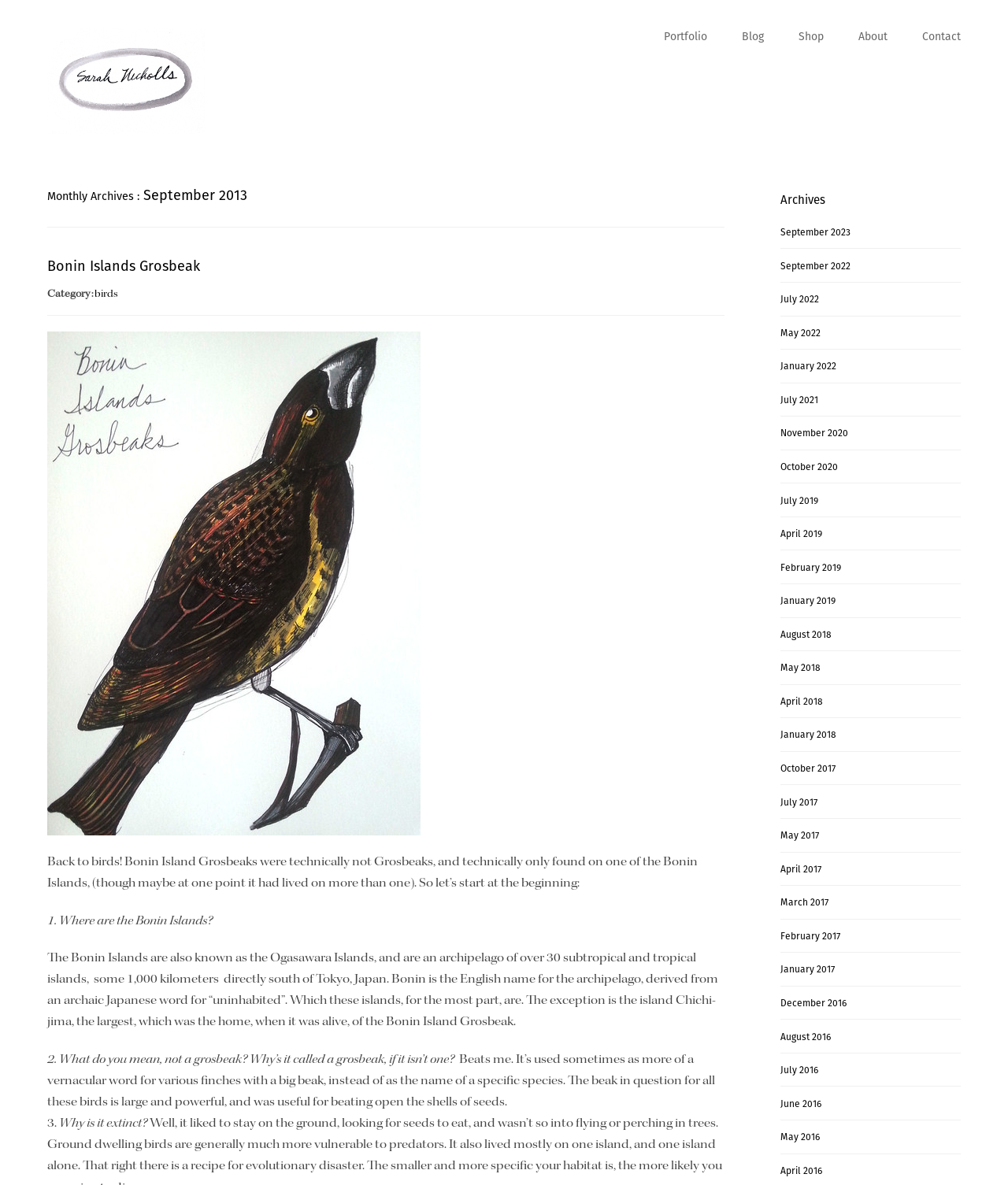Please analyze the image and give a detailed answer to the question:
How many links are there in the 'Archives' section?

The answer can be found by counting the number of links in the 'Archives' section, which starts from 'September 2023' and ends at 'April 2016', totaling 32 links.